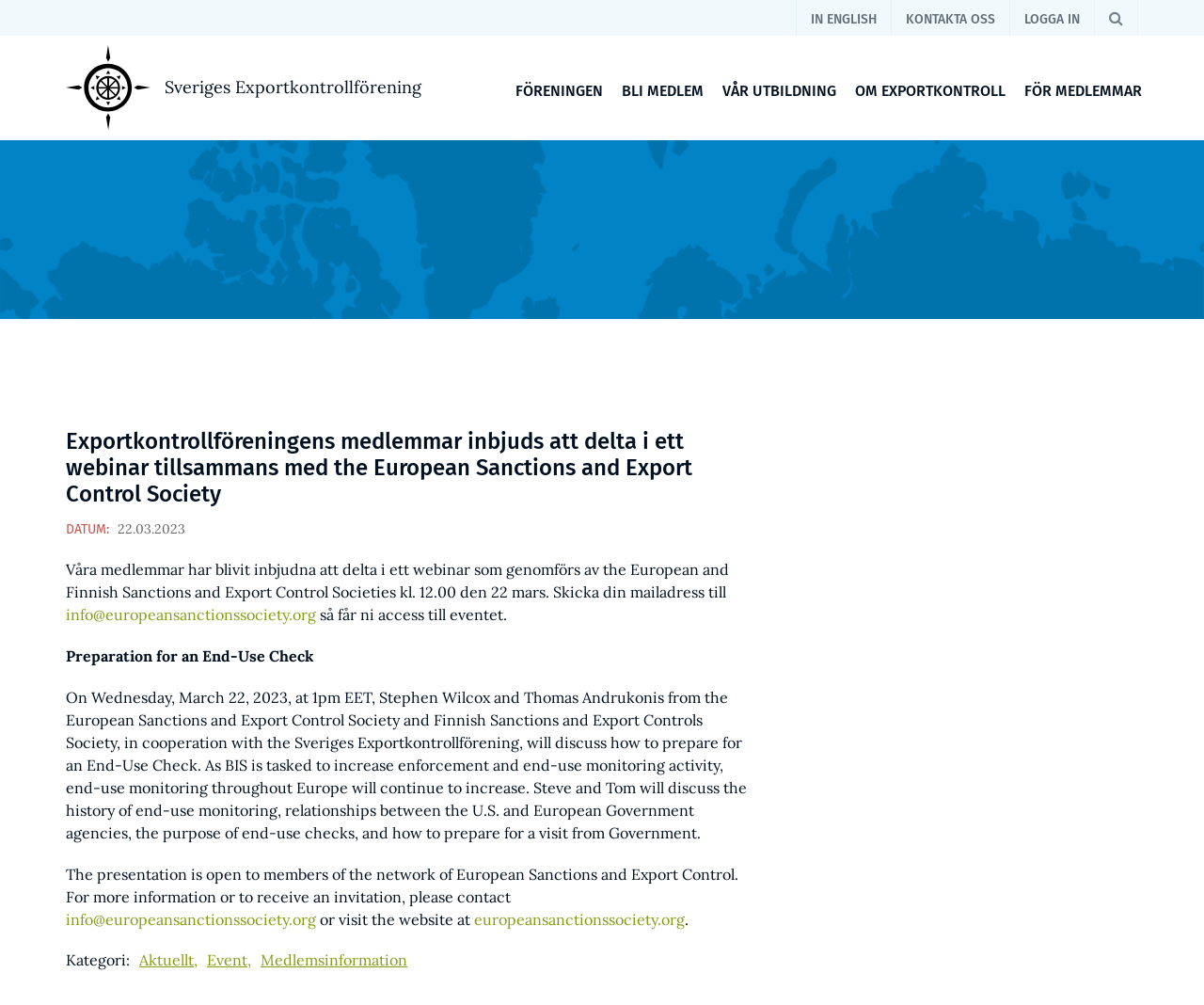Please specify the bounding box coordinates of the clickable region necessary for completing the following instruction: "Contact the organization". The coordinates must consist of four float numbers between 0 and 1, i.e., [left, top, right, bottom].

[0.741, 0.002, 0.838, 0.037]